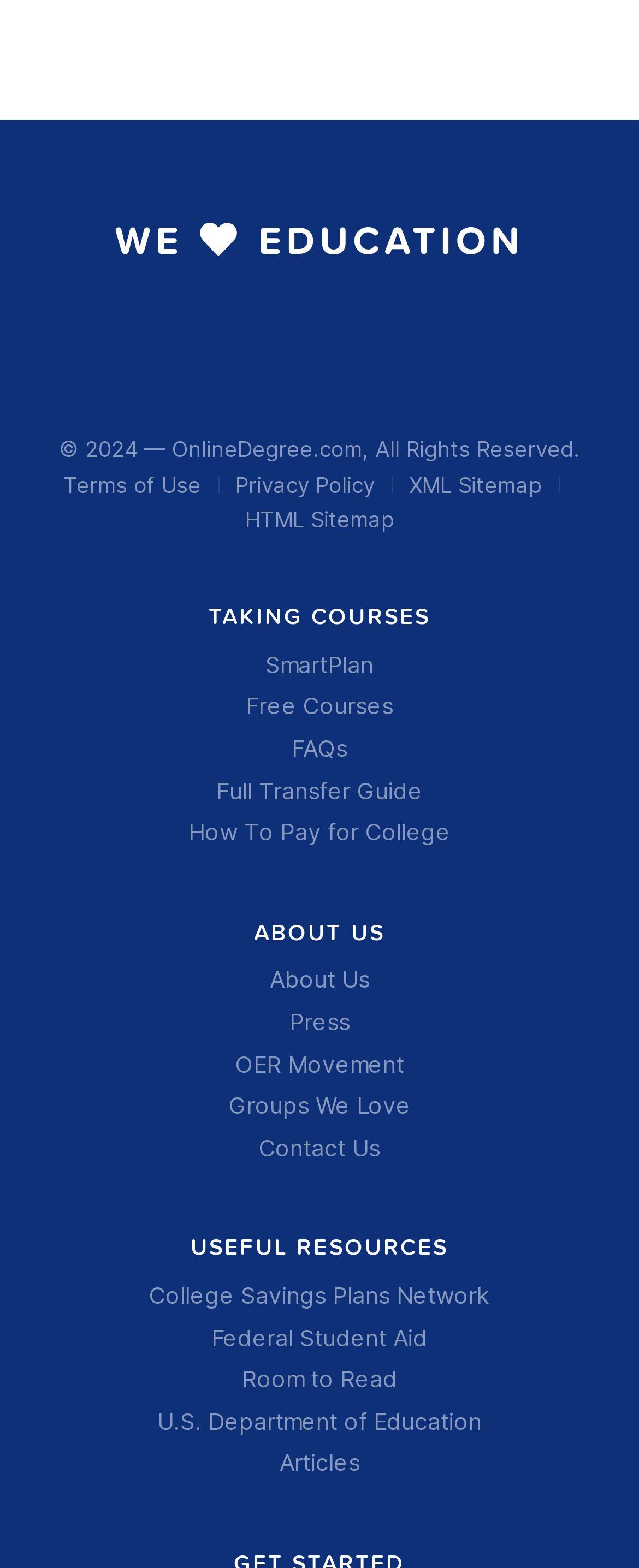How many headings are on the webpage?
Based on the image, respond with a single word or phrase.

3